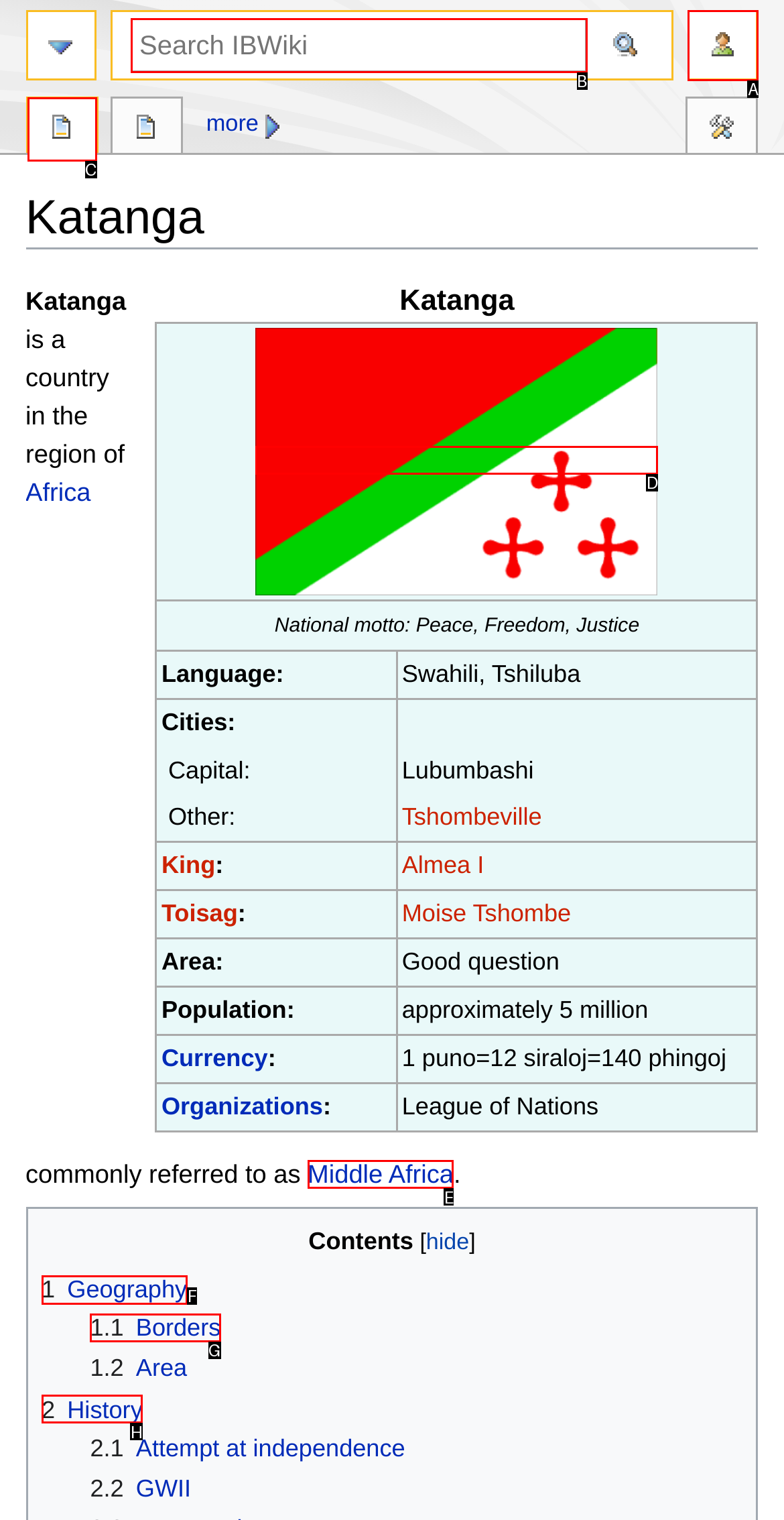Select the letter of the UI element you need to click to complete this task: Click on the link to read about the Geography of Katanga.

F